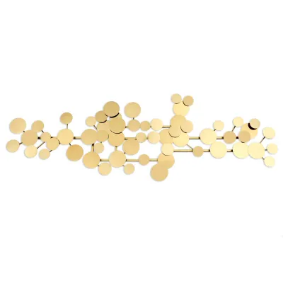Where can this wall hanging be placed?
Provide a detailed and extensive answer to the question.

According to the caption, this decorative piece is suitable for contemporary interiors, and it can be placed in a living room, bedroom, or office, making it a versatile addition to any space.